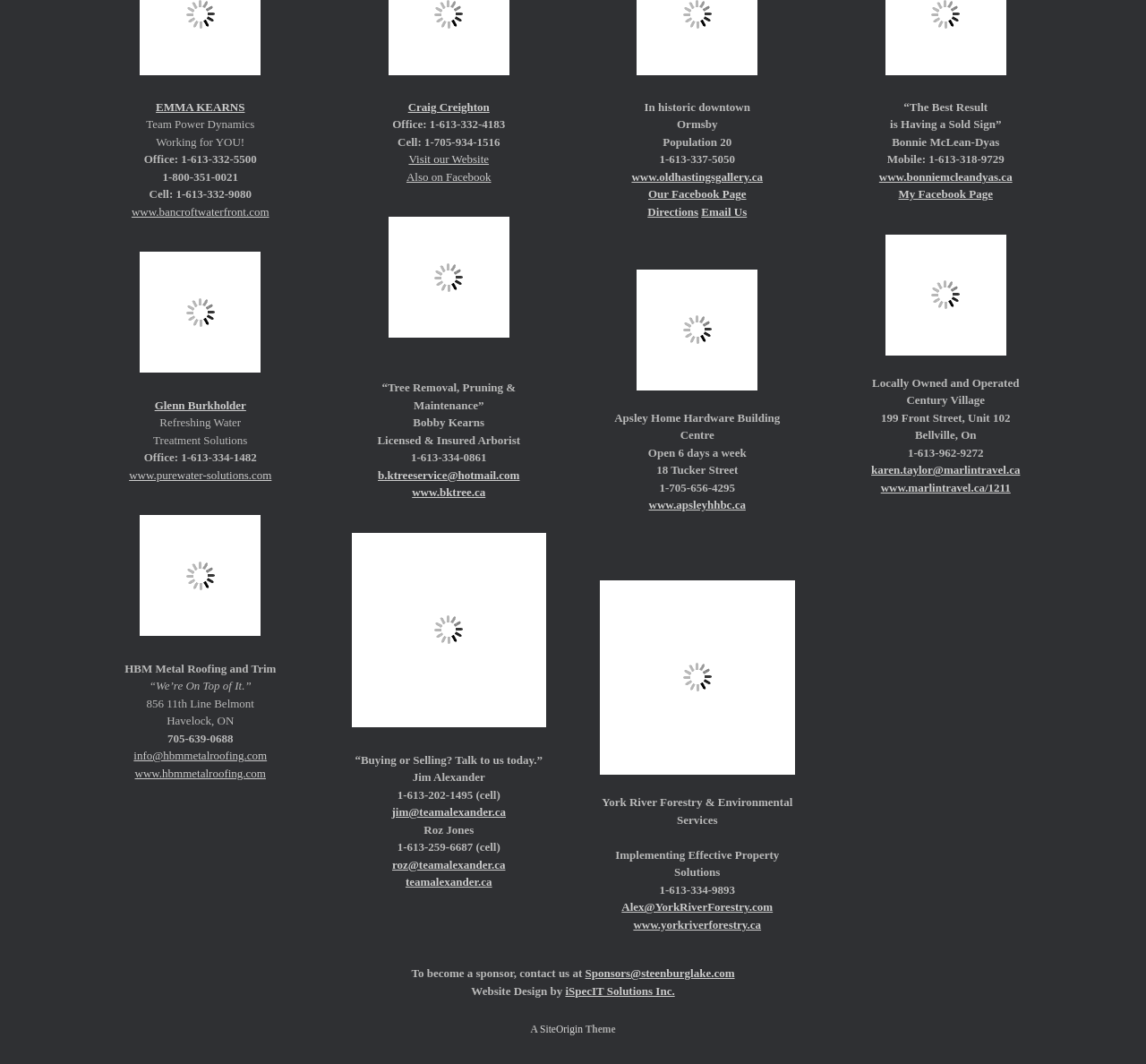What is the address of Apsley Home Hardware Building Centre?
Can you give a detailed and elaborate answer to the question?

I found the address '18 Tucker Street' associated with 'Apsley Home Hardware Building Centre' on the webpage, which is likely the physical location of the business.